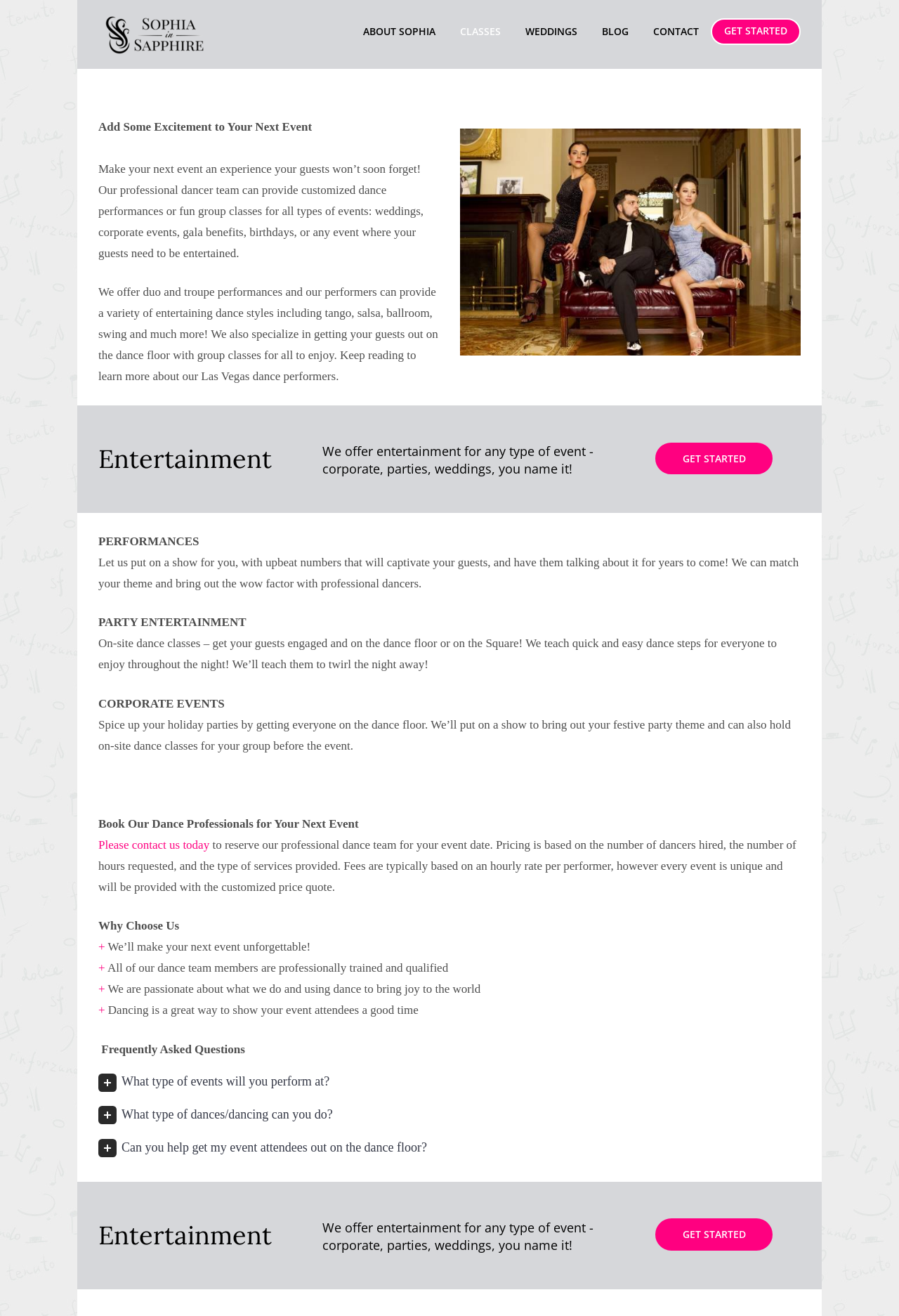Identify the bounding box coordinates of the area you need to click to perform the following instruction: "Get started with dance performances".

[0.791, 0.014, 0.891, 0.034]